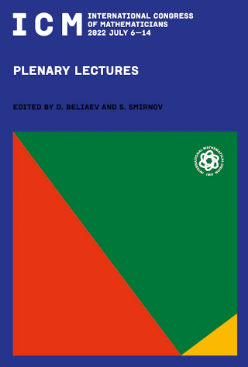Where is the ICM logo located?
Please ensure your answer to the question is detailed and covers all necessary aspects.

The ICM logo is located in the top right corner of the cover design, as indicated in the description of the publication's cover.